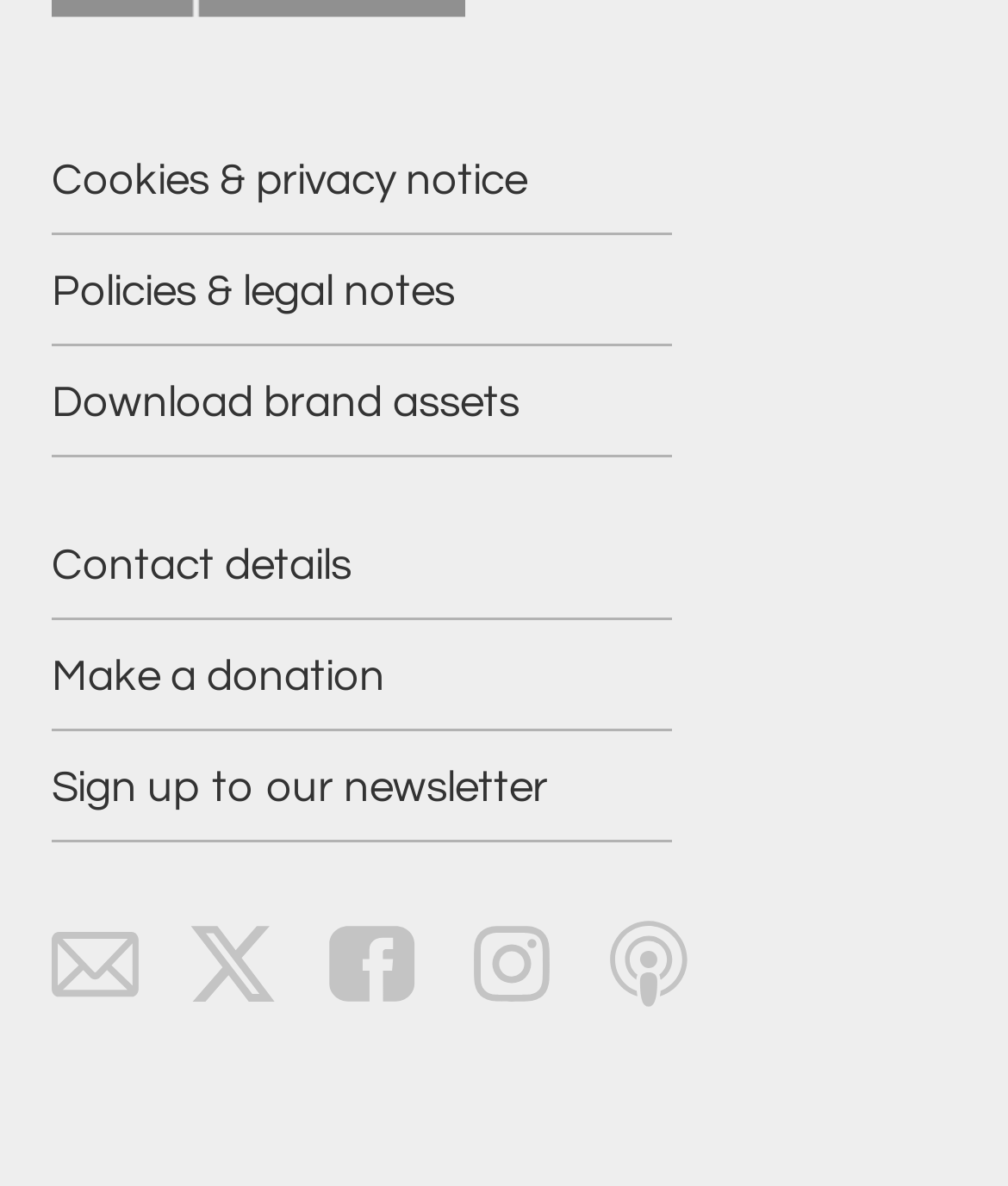Find the bounding box coordinates for the area that should be clicked to accomplish the instruction: "View cookies and privacy notice".

[0.051, 0.124, 0.667, 0.198]